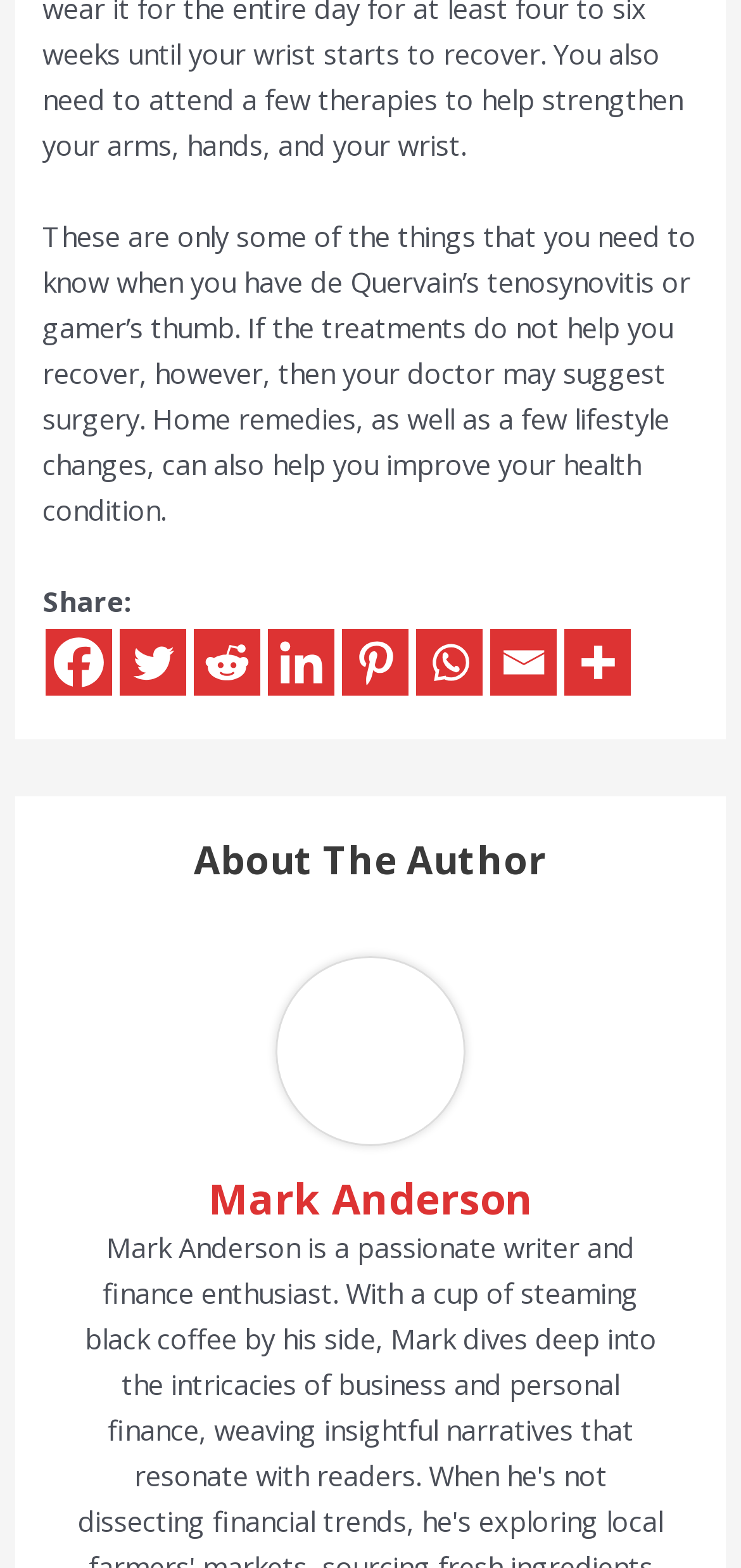Can you determine the bounding box coordinates of the area that needs to be clicked to fulfill the following instruction: "Click Submit"?

None